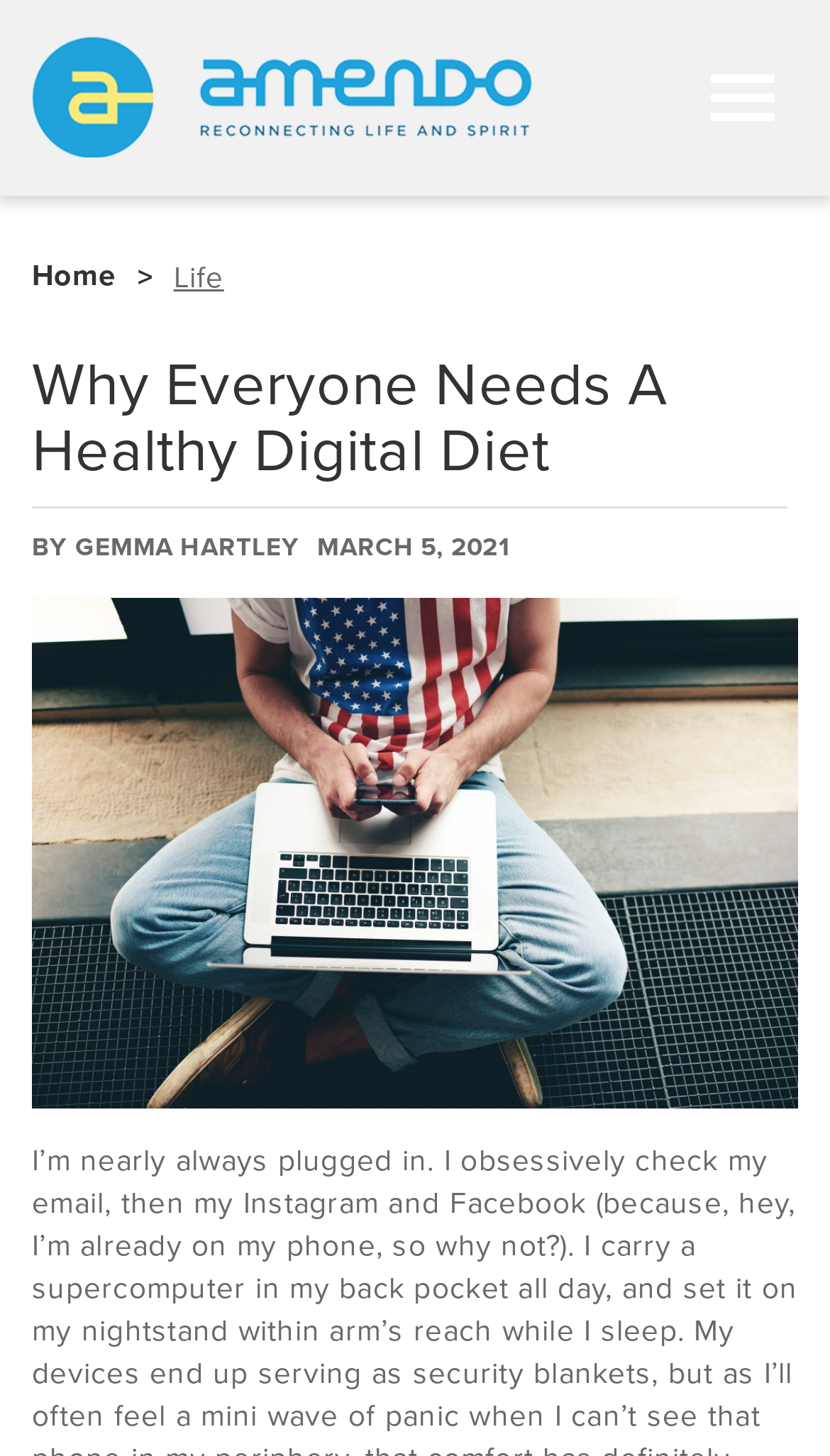What is the website's name?
Examine the image closely and answer the question with as much detail as possible.

I found the website's name by looking at the link element at the top of the webpage, which has the text 'Amendo — Reconnecting life and spirit'. This suggests that the website is called Amendo and has a focus on reconnecting life and spirit.